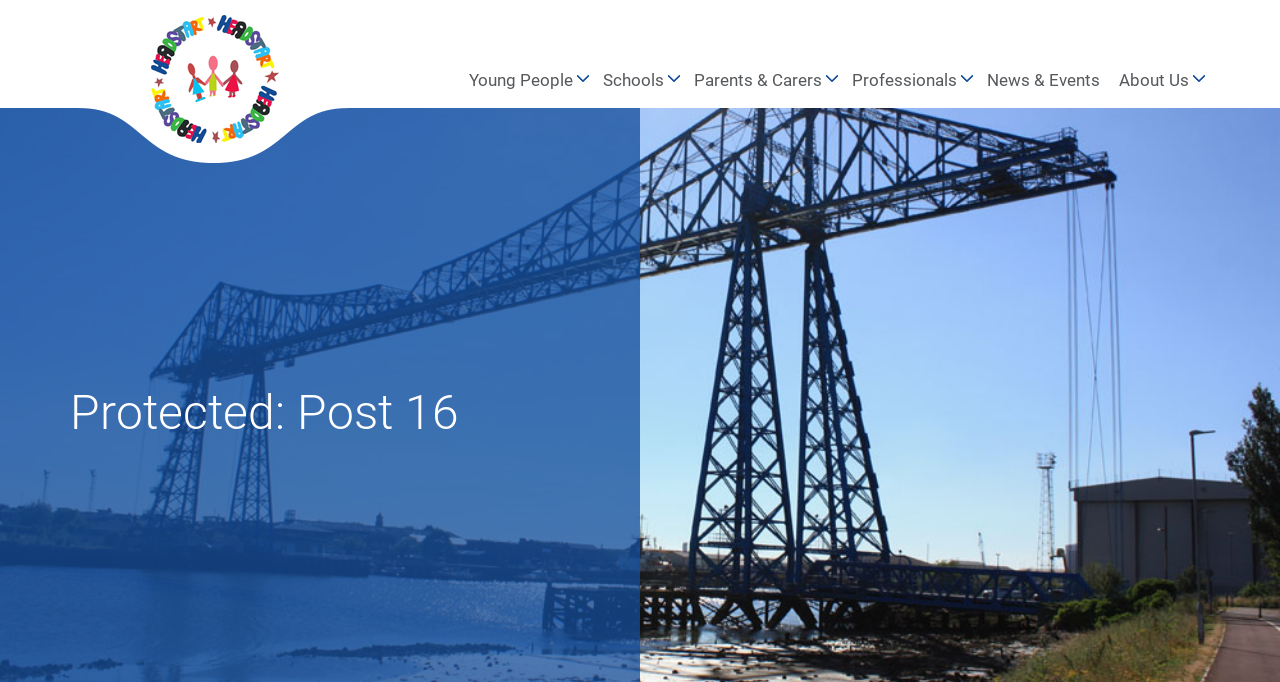Refer to the screenshot and answer the following question in detail:
What is the title of the protected post?

The title of the protected post can be found in the heading element, which is 'Protected: Post 16'.